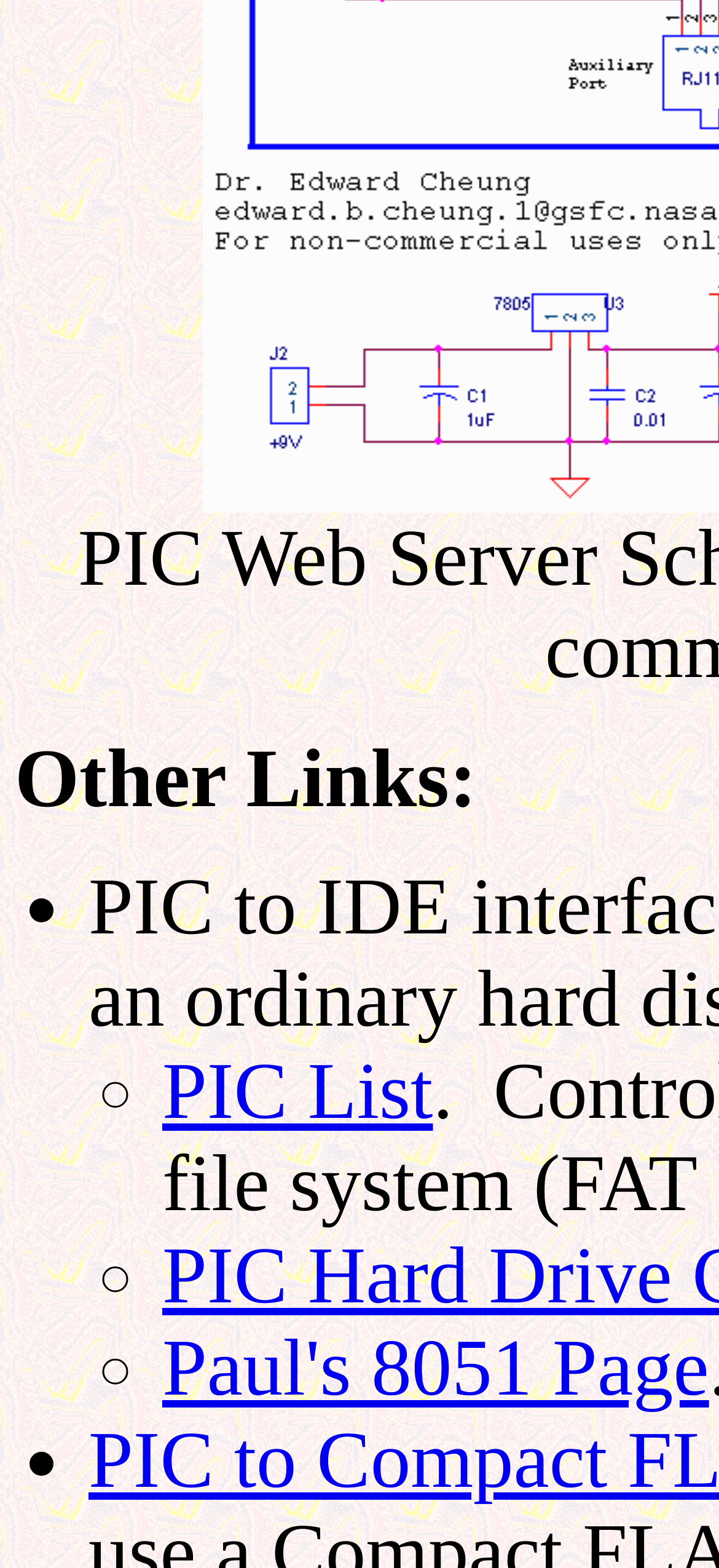Given the element description PIC List, specify the bounding box coordinates of the corresponding UI element in the format (top-left x, top-left y, bottom-right x, bottom-right y). All values must be between 0 and 1.

[0.226, 0.668, 0.602, 0.725]